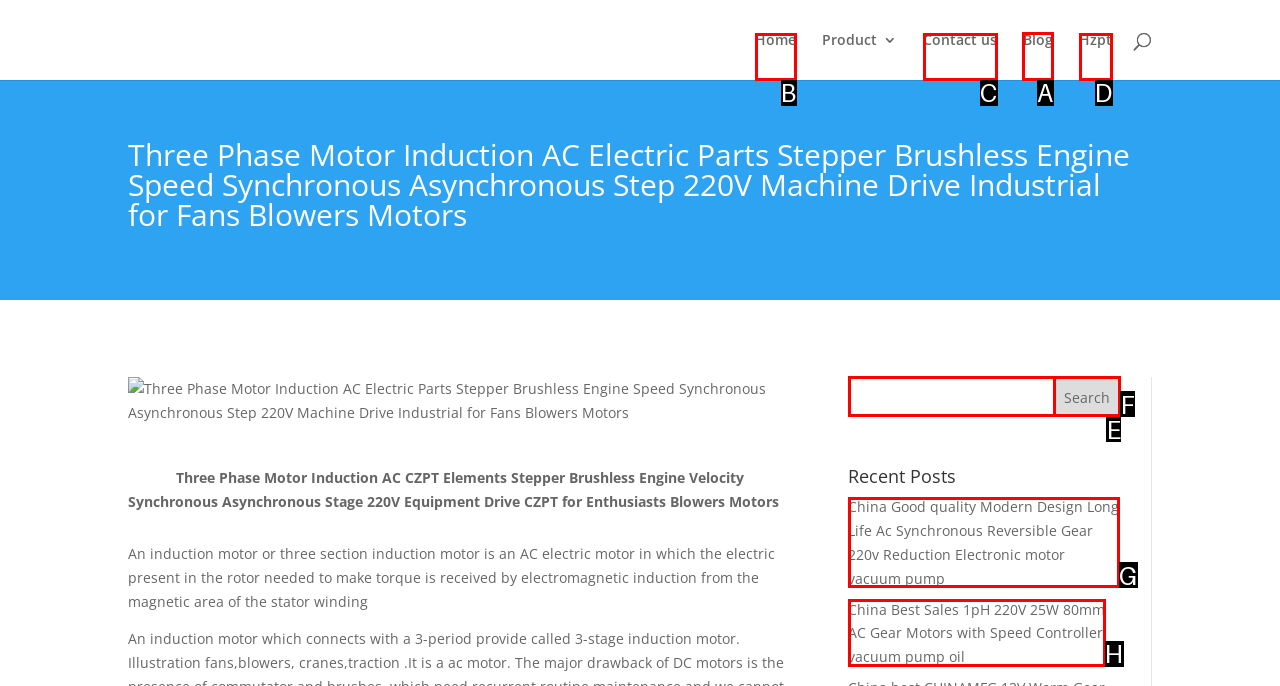From the given options, tell me which letter should be clicked to complete this task: read blog
Answer with the letter only.

A